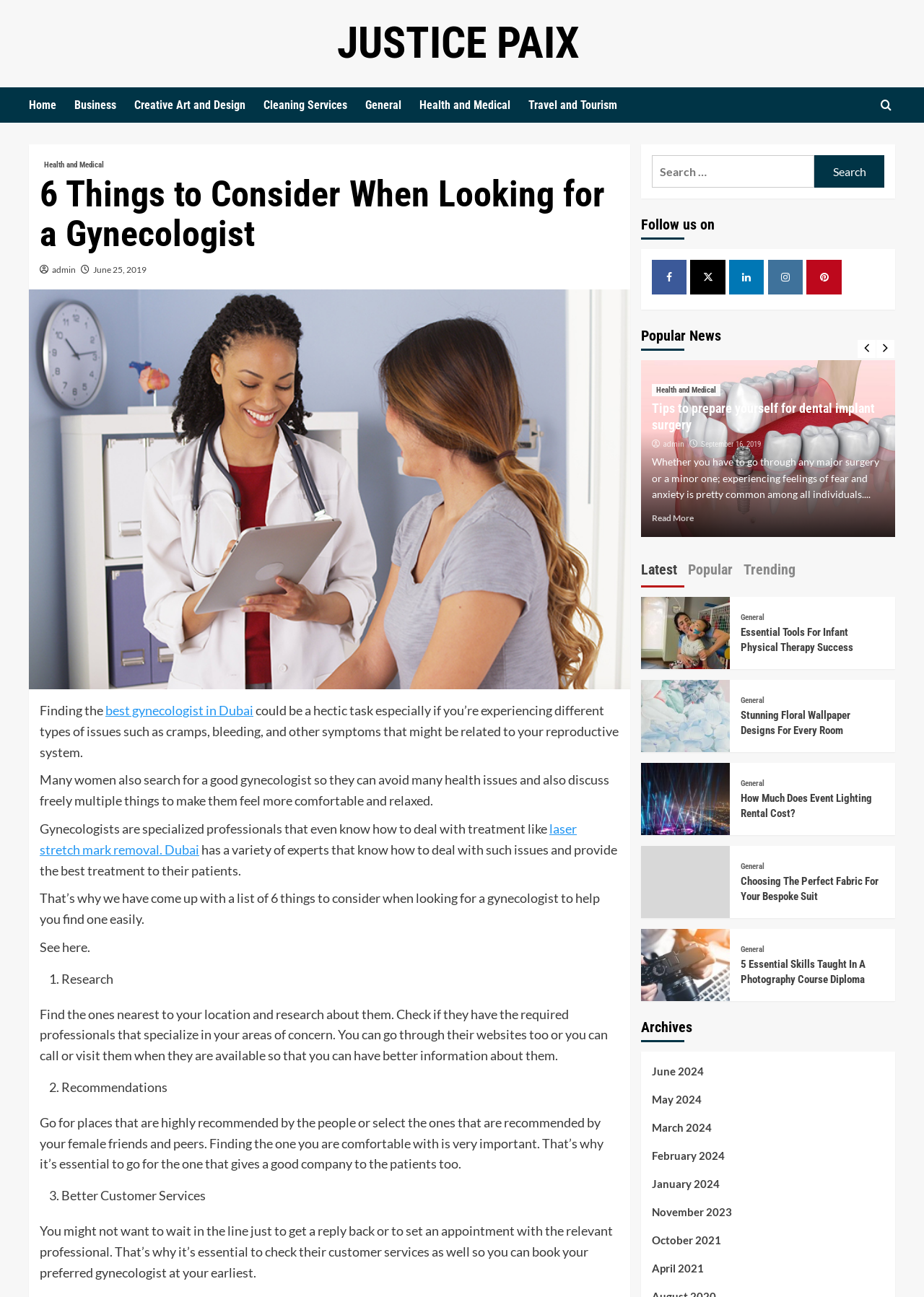Can you determine the bounding box coordinates of the area that needs to be clicked to fulfill the following instruction: "Click on the 'Latest' tab"?

[0.693, 0.429, 0.732, 0.453]